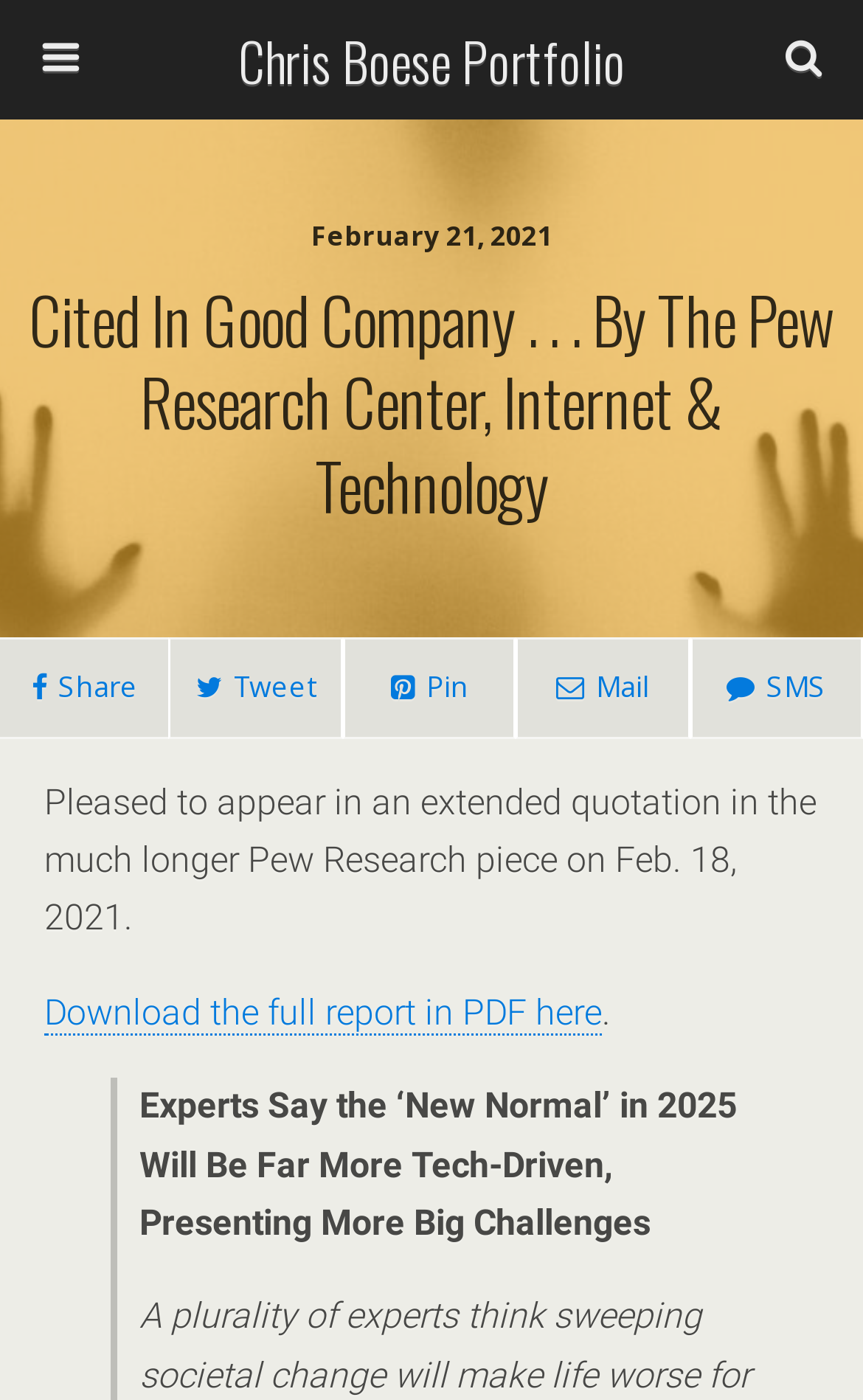Could you determine the bounding box coordinates of the clickable element to complete the instruction: "Search this website"? Provide the coordinates as four float numbers between 0 and 1, i.e., [left, top, right, bottom].

[0.051, 0.093, 0.754, 0.136]